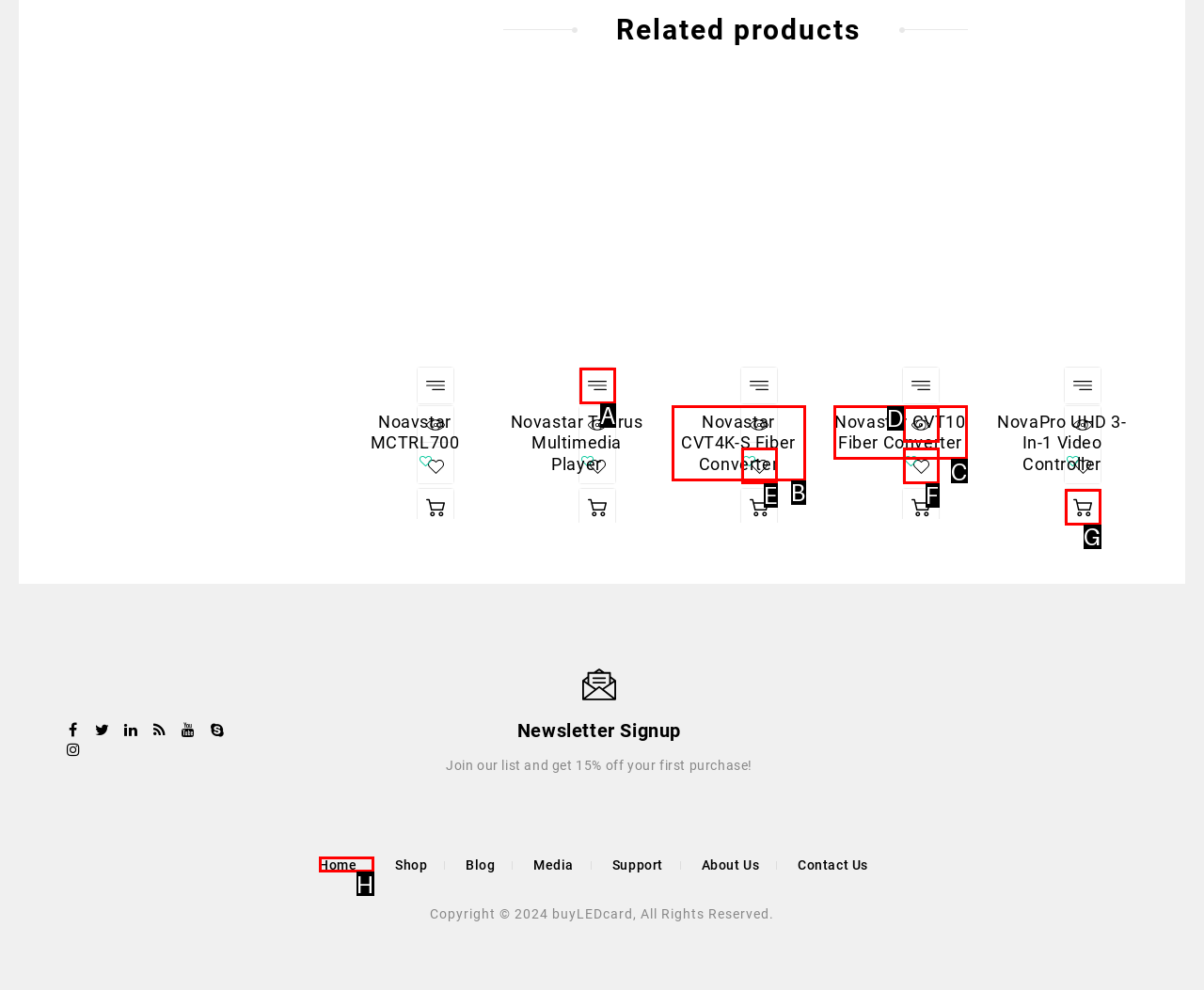Match the HTML element to the description: Read more. Answer with the letter of the correct option from the provided choices.

G